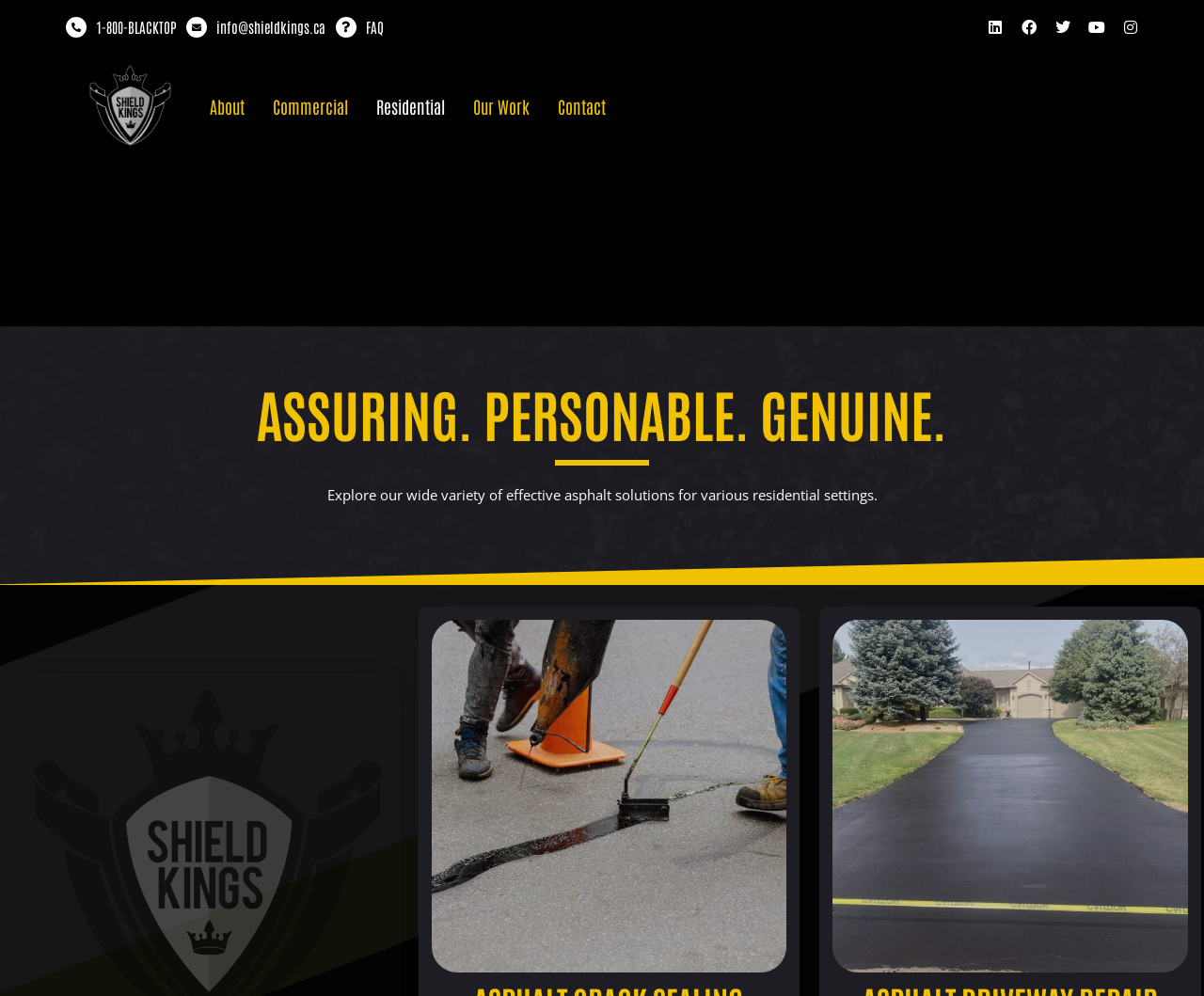How many social media links are there?
Give a detailed explanation using the information visible in the image.

I counted the social media links at the top right corner of the page, and I found five links: Linkedin, Facebook, Twitter, Youtube, and Instagram.